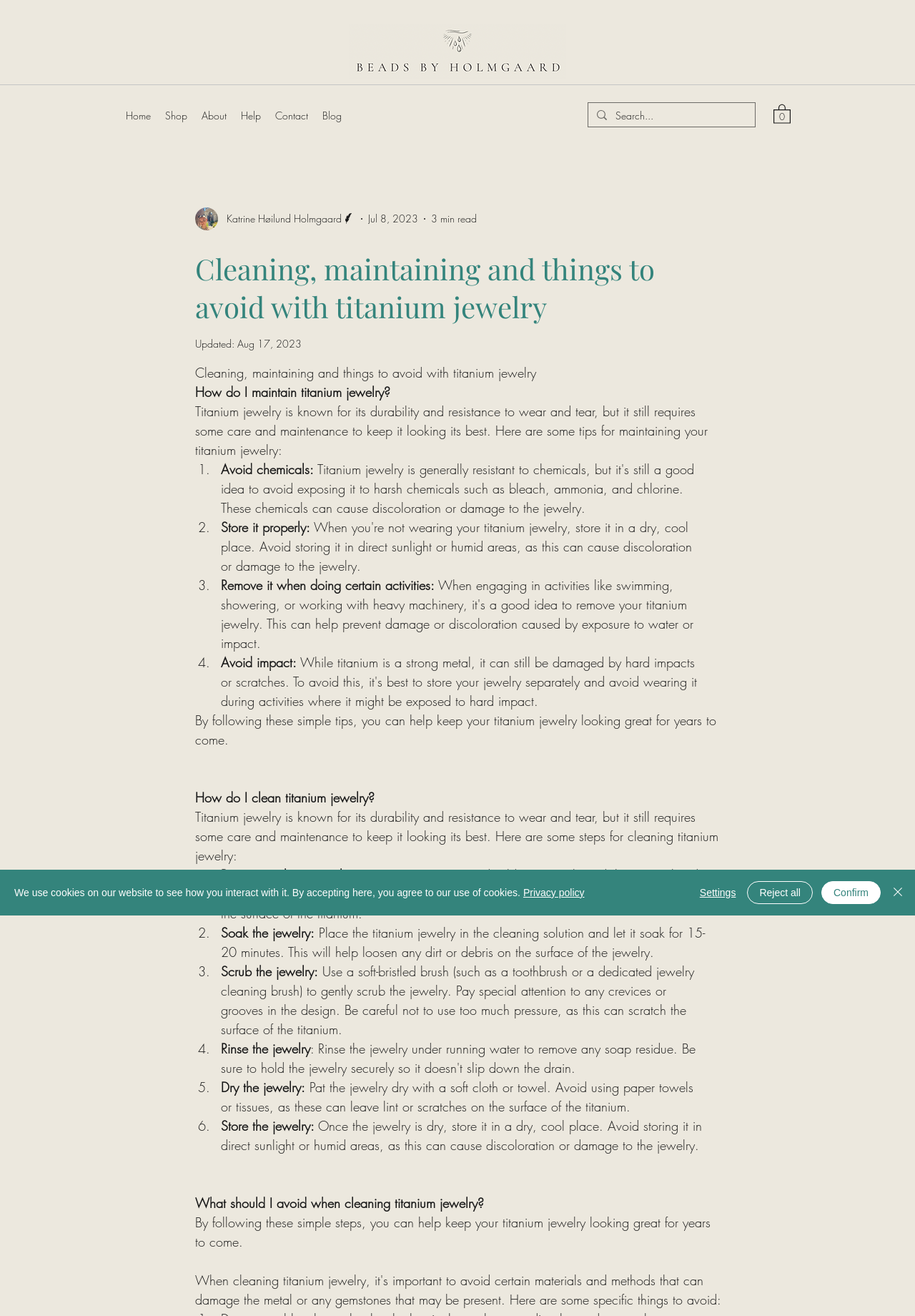How many steps are there to clean titanium jewelry?
Please provide a single word or phrase based on the screenshot.

6